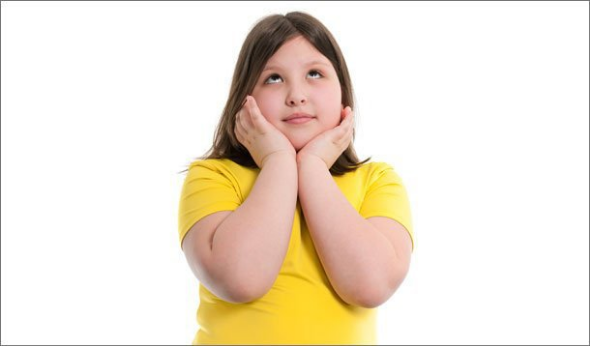What is the image related to?
Give a detailed explanation using the information visible in the image.

The image is related to children's health, specifically the assessment of weight status in children, as highlighted by BMI percentiles that gauge potential health risks, emphasizing the importance of understanding health metrics in conjunction with a compassionate view of individual well-being.